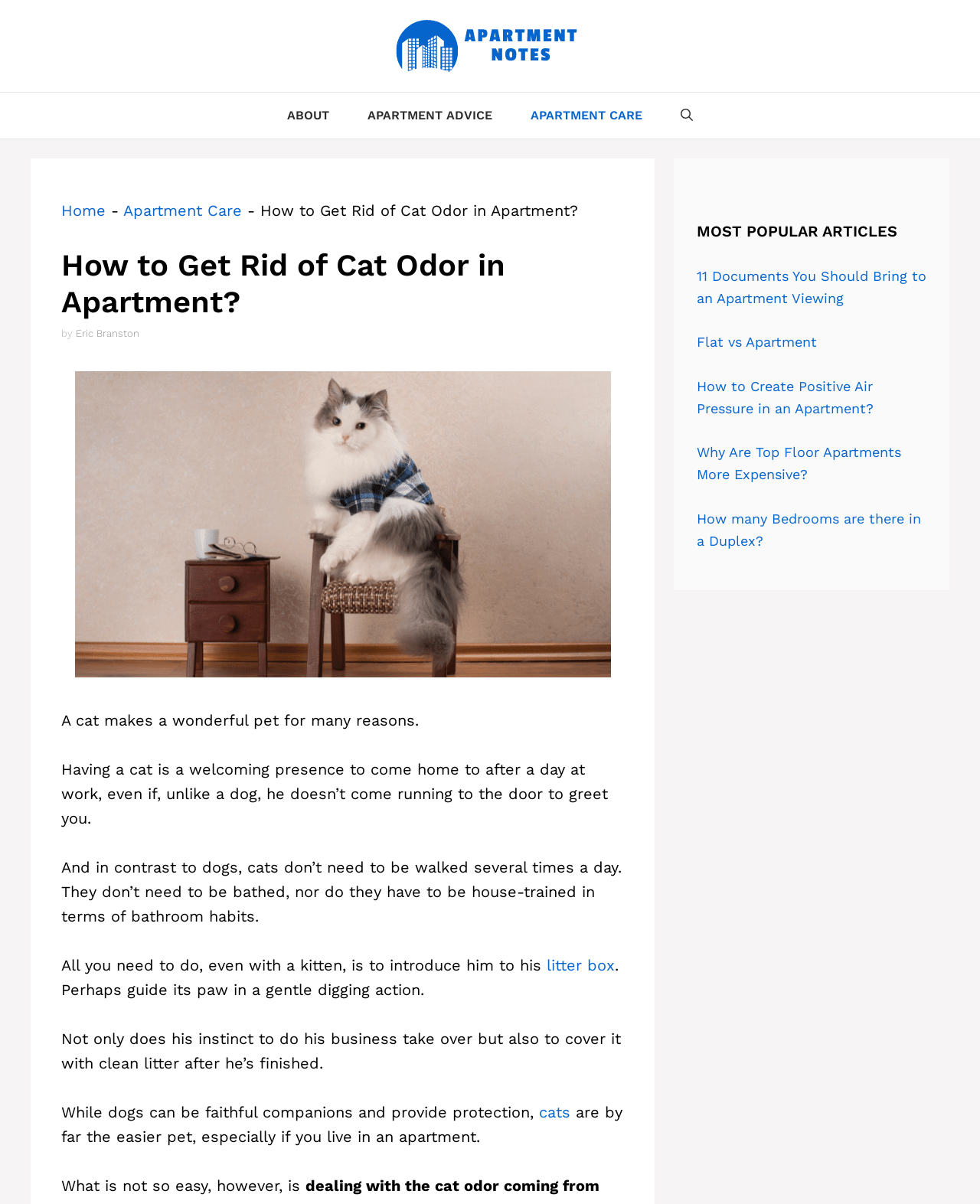What is the topic of the article?
Using the image, provide a detailed and thorough answer to the question.

The topic of the article can be determined by reading the heading 'How to Get Rid of Cat Odor in Apartment?' and the surrounding text, which discusses the benefits of having a cat as a pet and the issue of cat odor in an apartment.